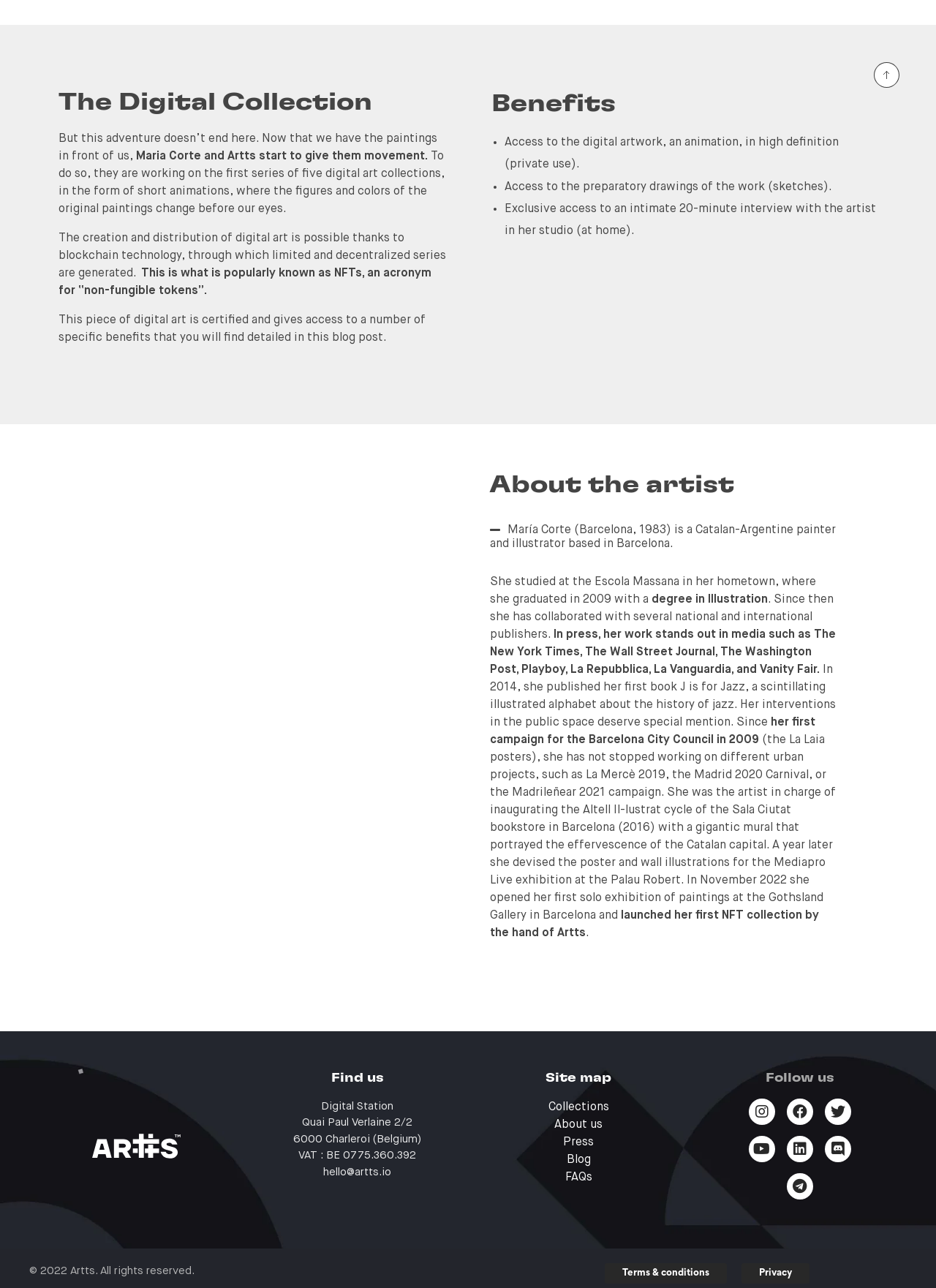Please identify the bounding box coordinates of the area that needs to be clicked to fulfill the following instruction: "Click on the 'About us' link."

[0.5, 0.866, 0.736, 0.88]